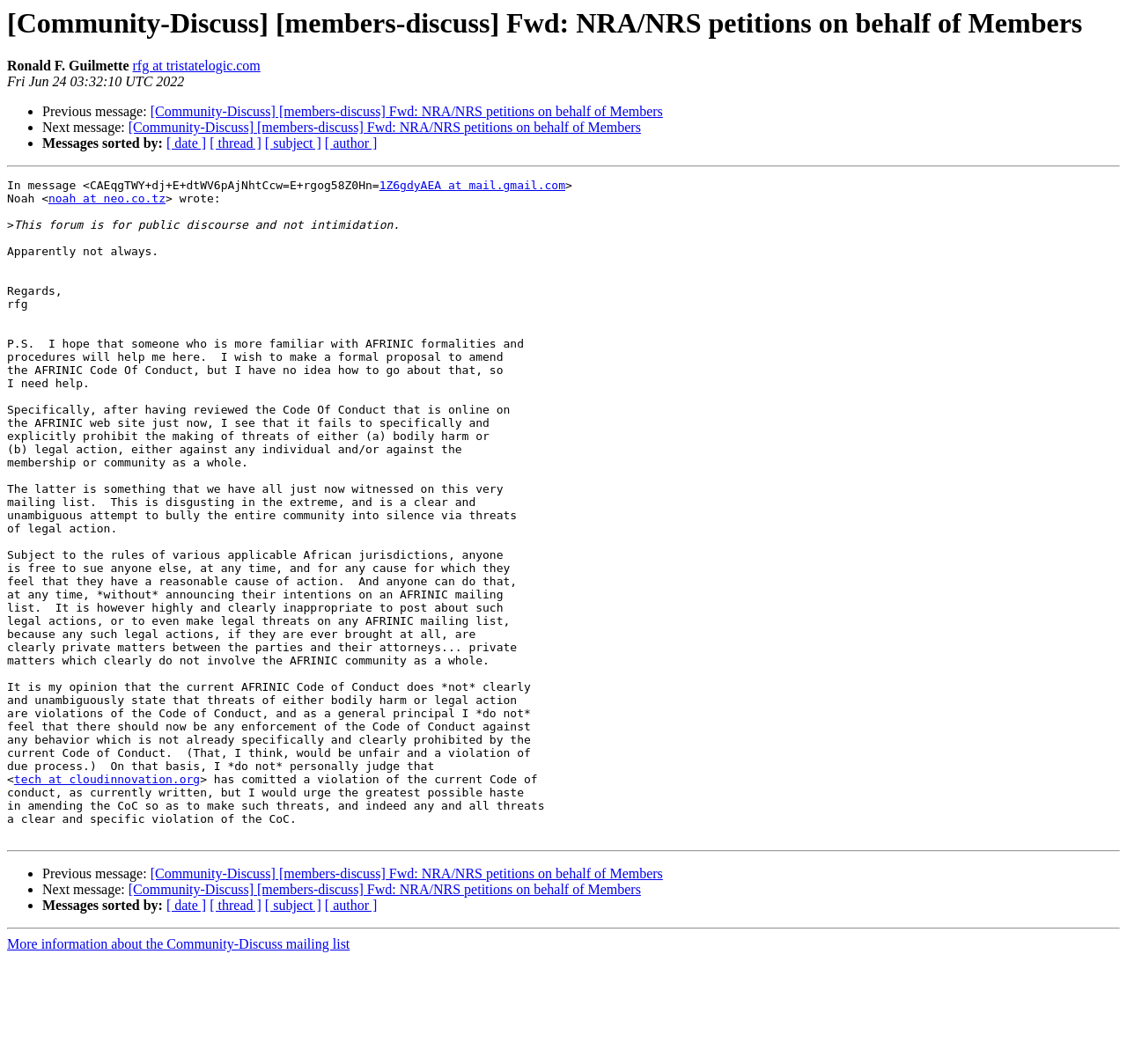Determine and generate the text content of the webpage's headline.

[Community-Discuss] [members-discuss] Fwd: NRA/NRS petitions on behalf of Members